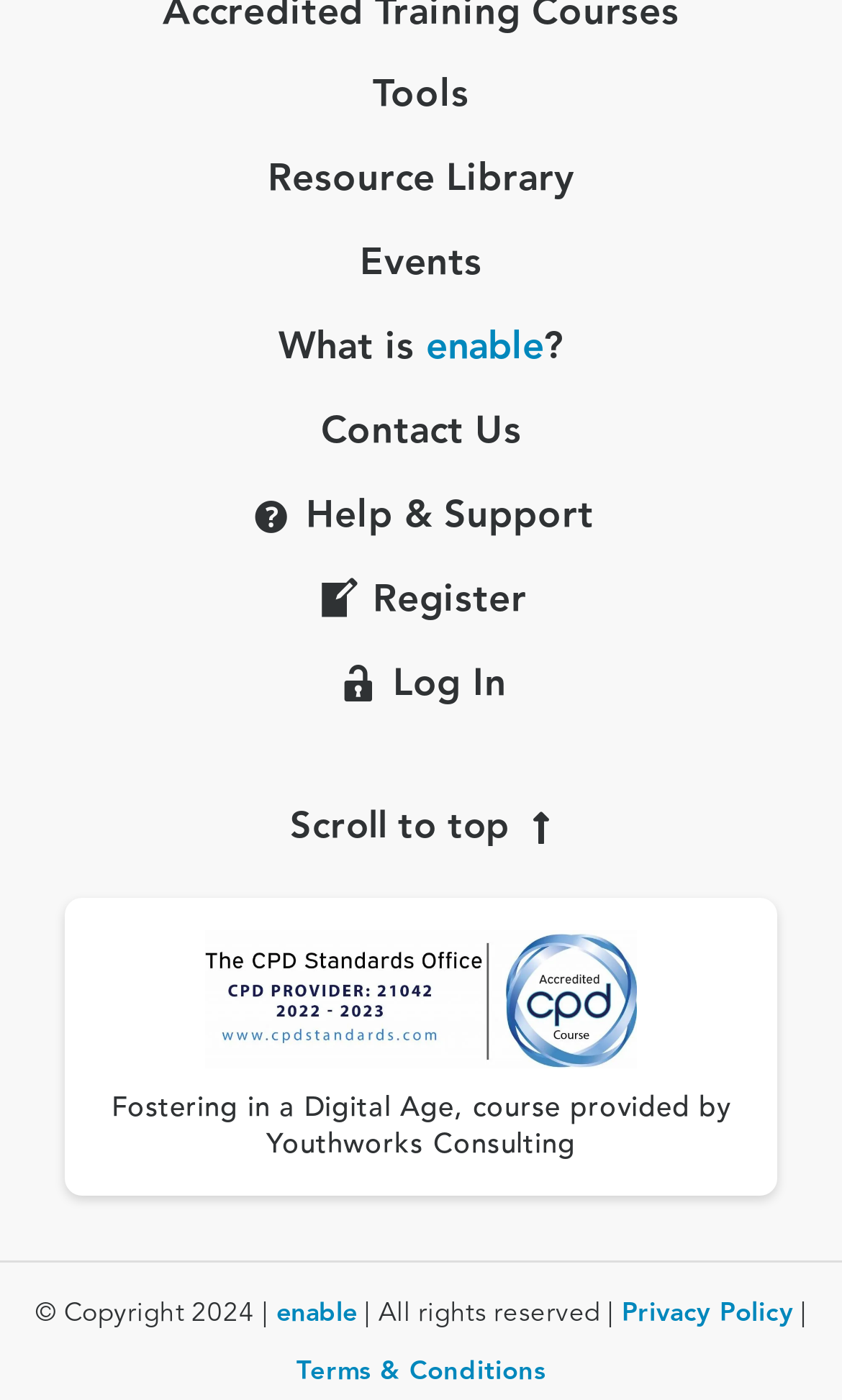Use the information in the screenshot to answer the question comprehensively: How many footer links are there?

The footer section contains links with the text 'Privacy Policy', 'Terms & Conditions', and the copyright information. By counting these links, we can determine that there are 3 footer links in total.